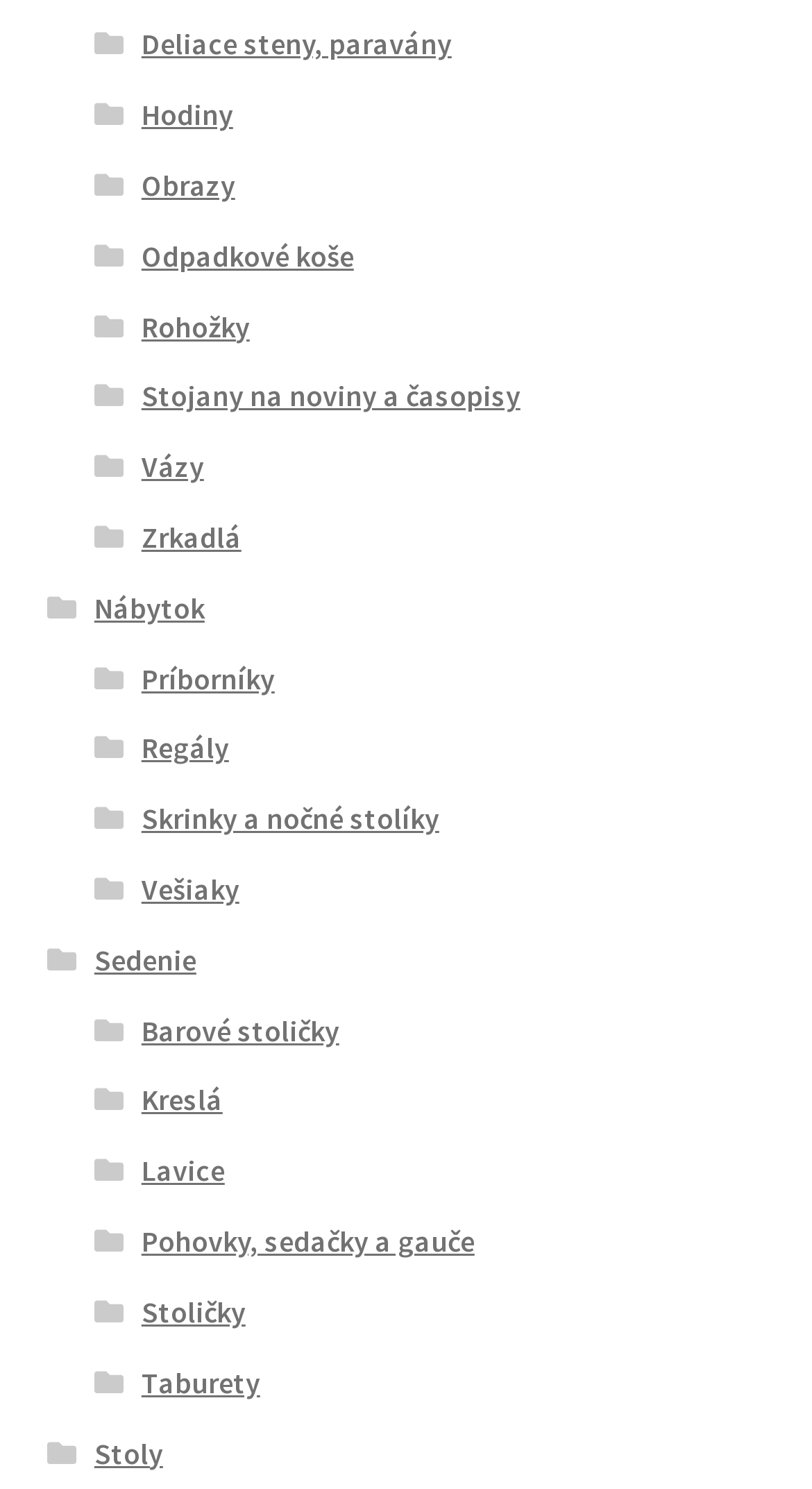Please provide the bounding box coordinates for the element that needs to be clicked to perform the following instruction: "Explore Rohožky". The coordinates should be given as four float numbers between 0 and 1, i.e., [left, top, right, bottom].

[0.174, 0.206, 0.307, 0.231]